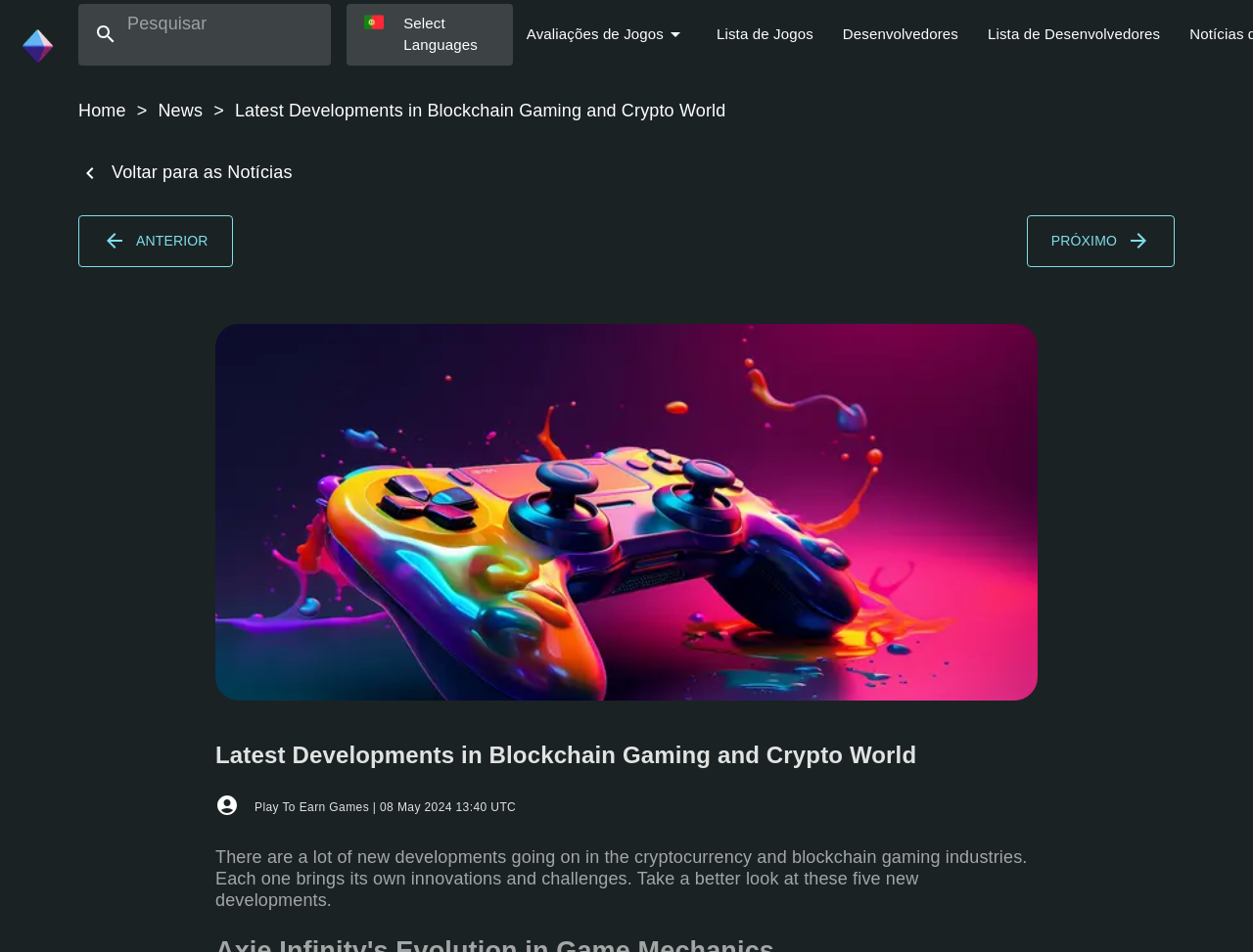Provide an in-depth caption for the webpage.

This webpage is about the latest developments in blockchain gaming and the crypto world, specifically focusing on play-to-earn games. At the top left, there is a link to the "Página Inicial Play To Earn Games" and an image with the same name. Next to it, there is a navigation menu for language options, which includes a search textbox, an image of the Portuguese flag, and a dropdown menu to select languages.

Below the language options, there are four links to different sections of the website: "Avaliações de Jogos", "Lista de Jogos", "Desenvolvedores", and "Lista de Desenvolvedores". On the right side of these links, there is a breadcrumb navigation menu showing the current page's location, with links to "Home" and "News".

Further down, there is a link to go back to the news section, and two links to navigate to the previous and next pages. The main content of the page is an image with the title "Latest Developments in Blockchain Gaming and Crypto World", which takes up most of the page's width. Above the image, there is a heading with the same title.

Below the image, there are three lines of text: the first line displays the title "Play To Earn Games" with a vertical bar and a date "08 May 2024 13:40 UTC". The second line is a brief introduction to the article, explaining that there are many new developments in the cryptocurrency and blockchain gaming industries, and that the article will take a closer look at five of these developments.